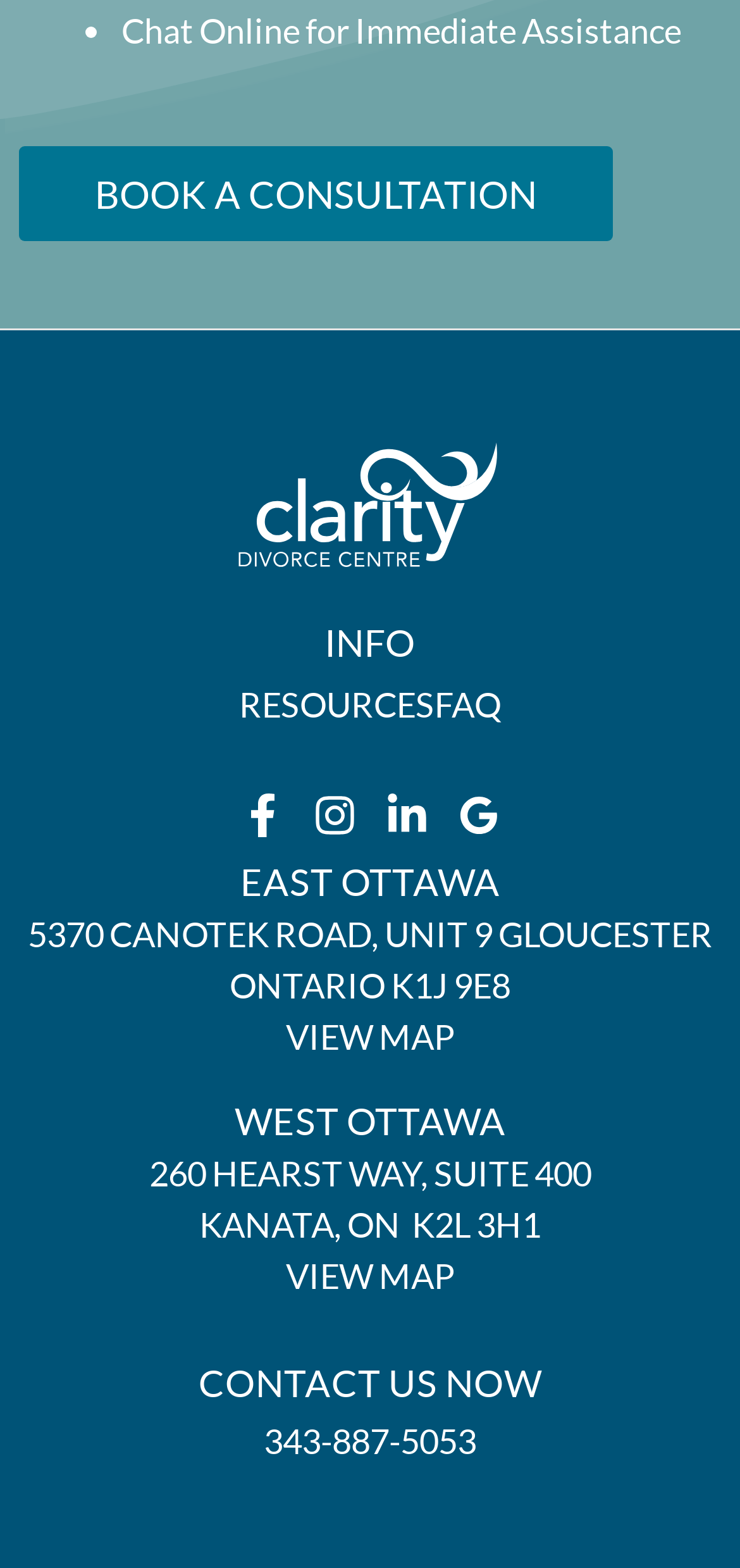Locate the UI element described as follows: "343-887-5053". Return the bounding box coordinates as four float numbers between 0 and 1 in the order [left, top, right, bottom].

[0.356, 0.905, 0.644, 0.932]